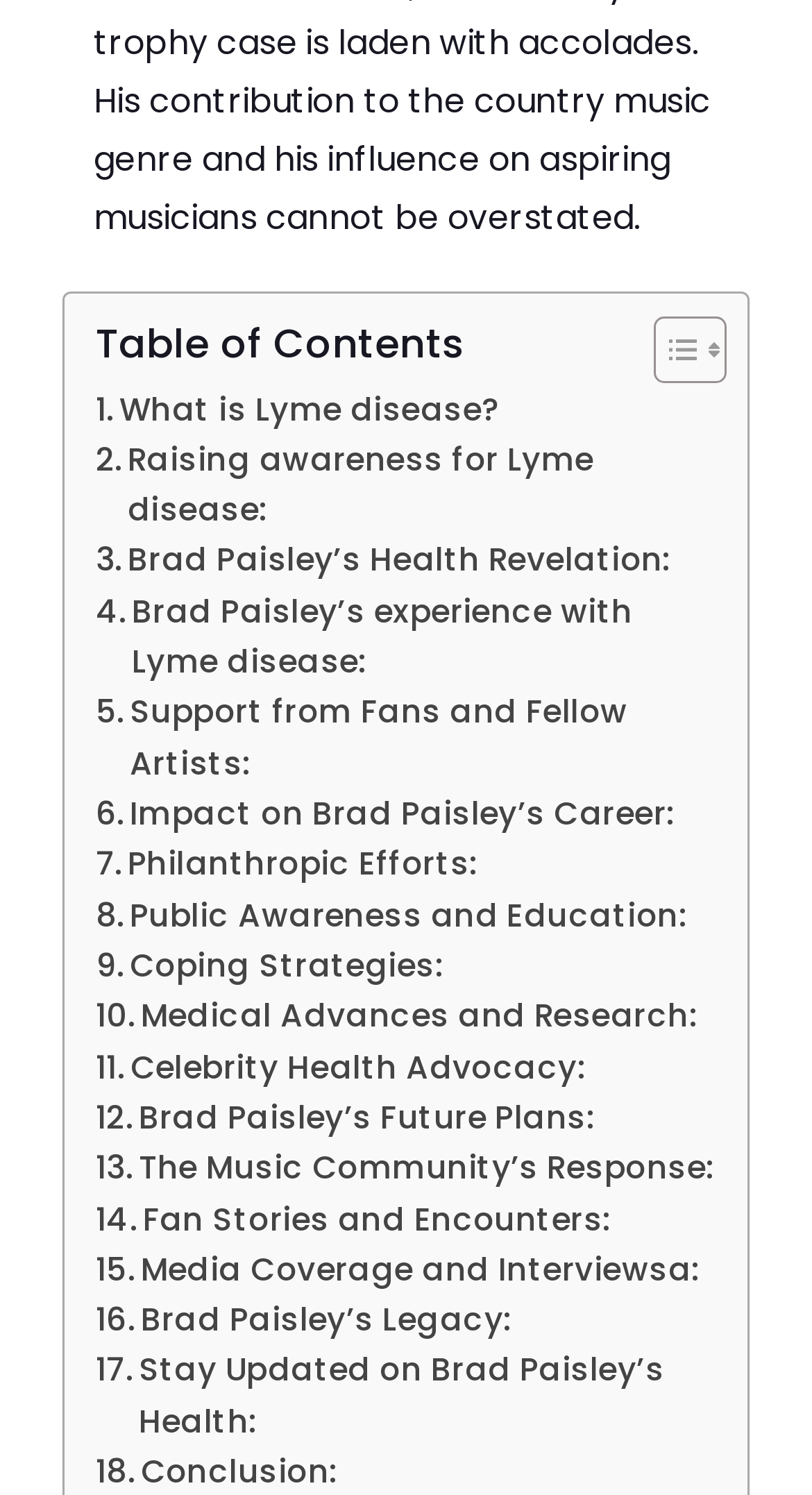Is the webpage focused on a specific aspect of Lyme disease?
Respond with a short answer, either a single word or a phrase, based on the image.

No